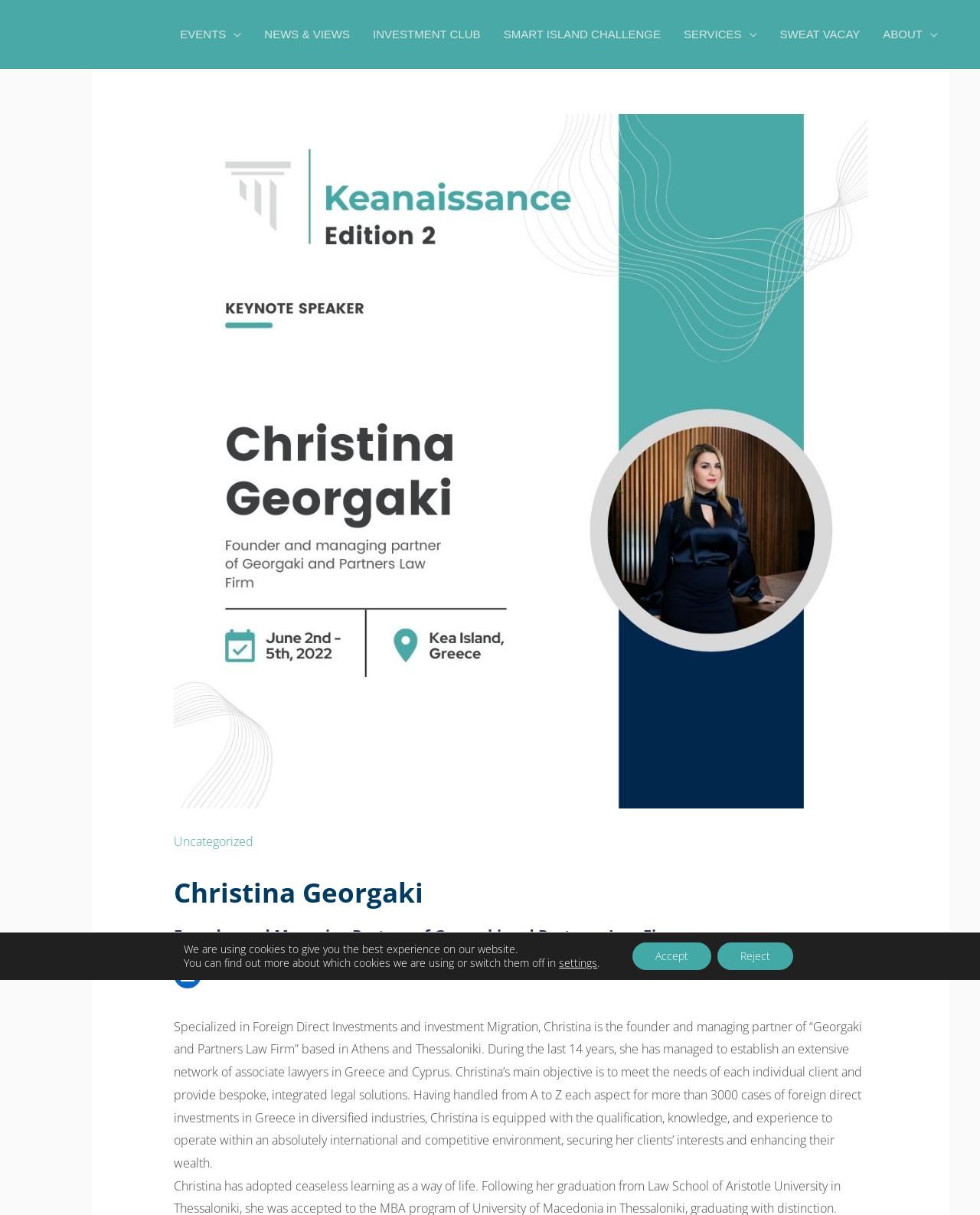Please locate the bounding box coordinates of the element that should be clicked to complete the given instruction: "Toggle the ABOUT menu".

[0.889, 0.006, 0.969, 0.05]